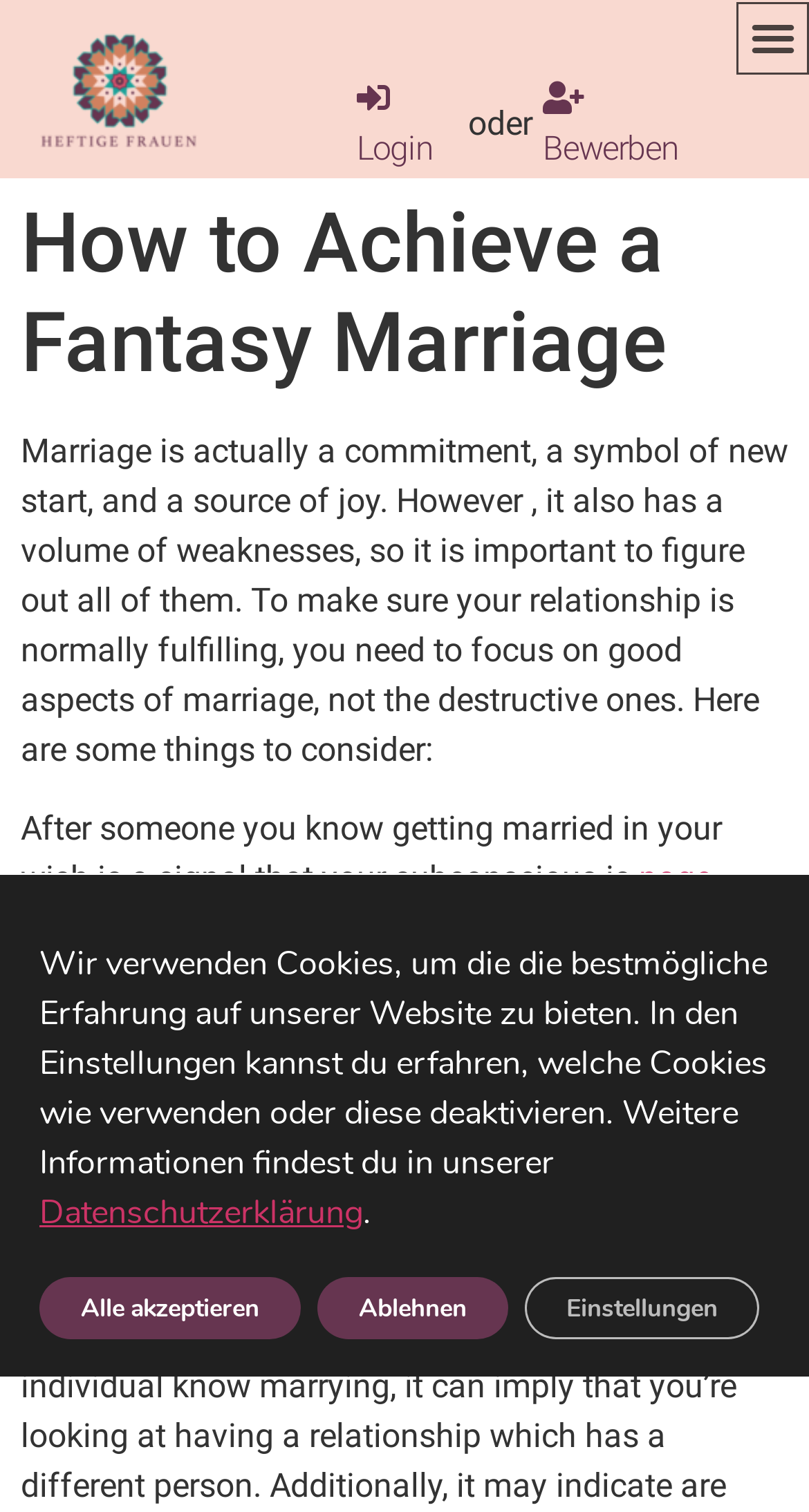How many links are there in the webpage?
Answer briefly with a single word or phrase based on the image.

5